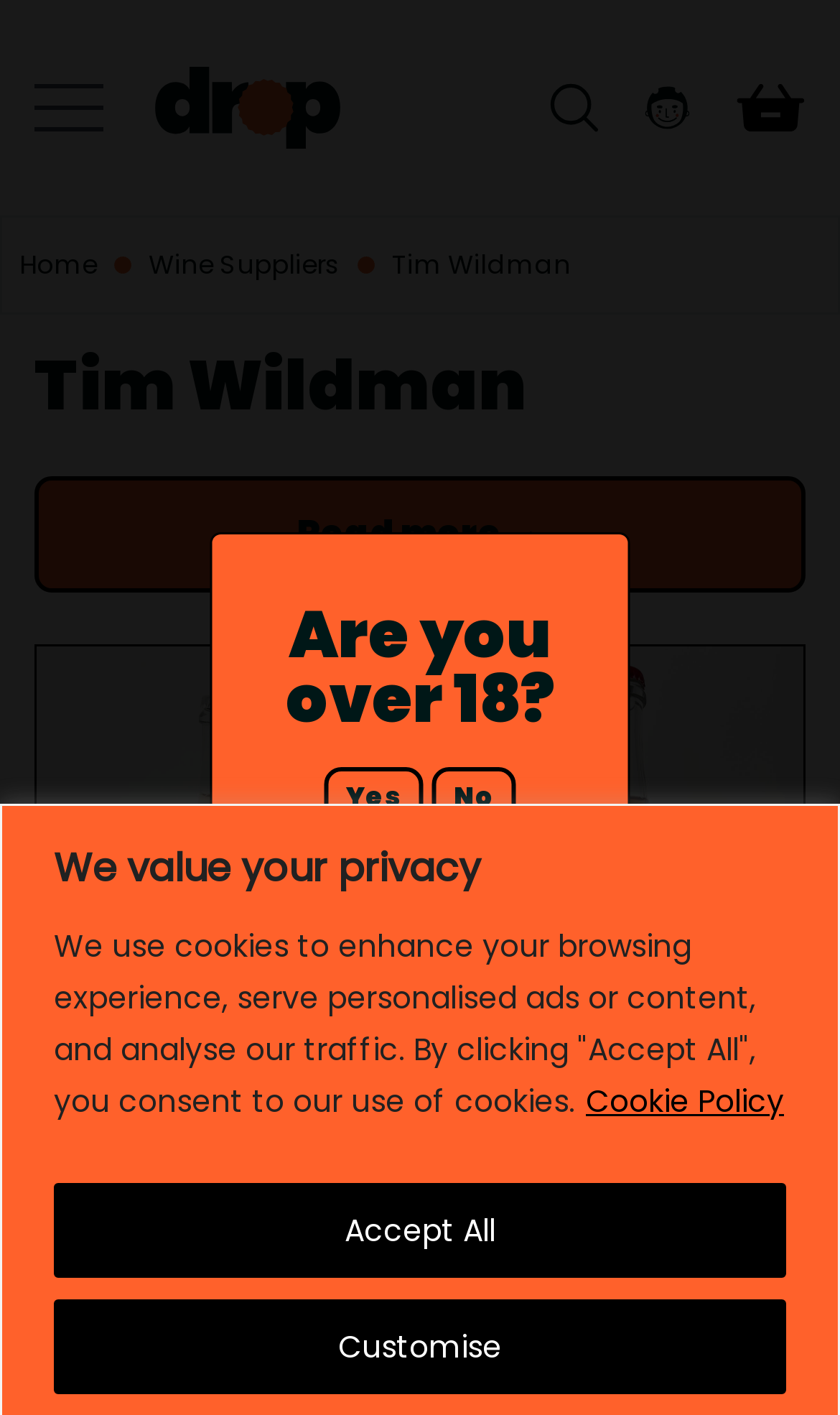Find the bounding box coordinates for the area that must be clicked to perform this action: "View account".

[0.763, 0.058, 0.826, 0.094]